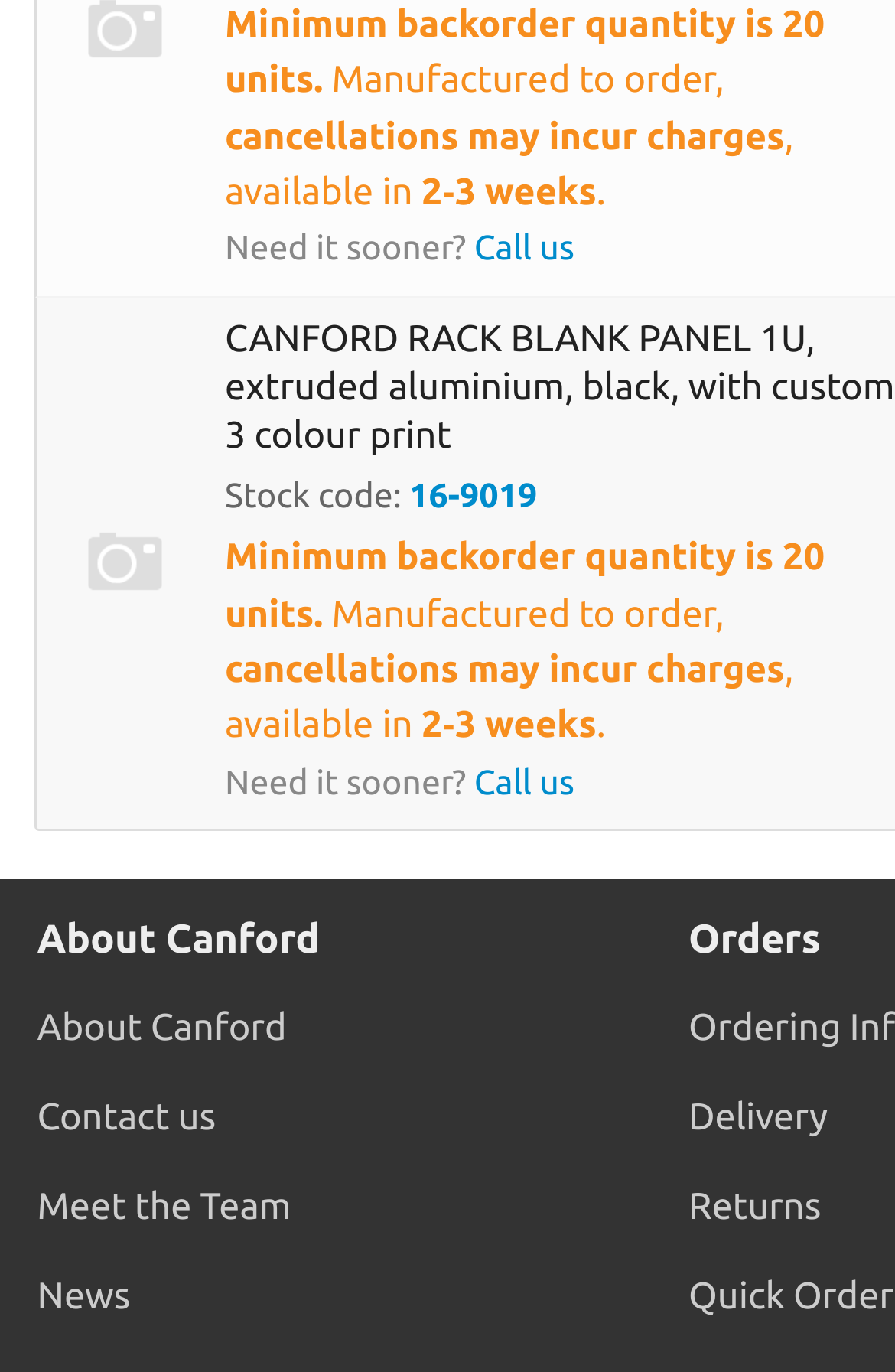Kindly provide the bounding box coordinates of the section you need to click on to fulfill the given instruction: "Call the company".

[0.53, 0.163, 0.642, 0.2]